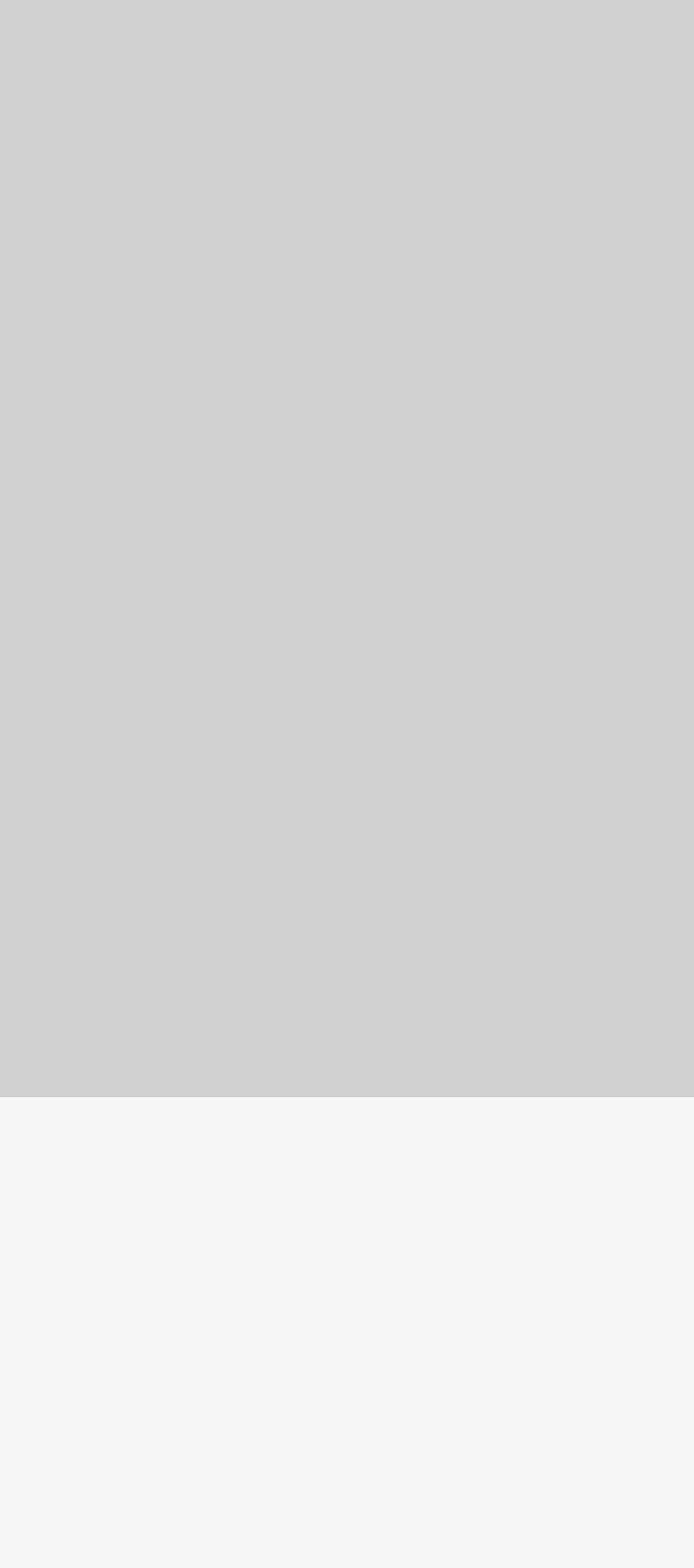Give a one-word or short-phrase answer to the following question: 
What is the company name?

PROSTEP INC